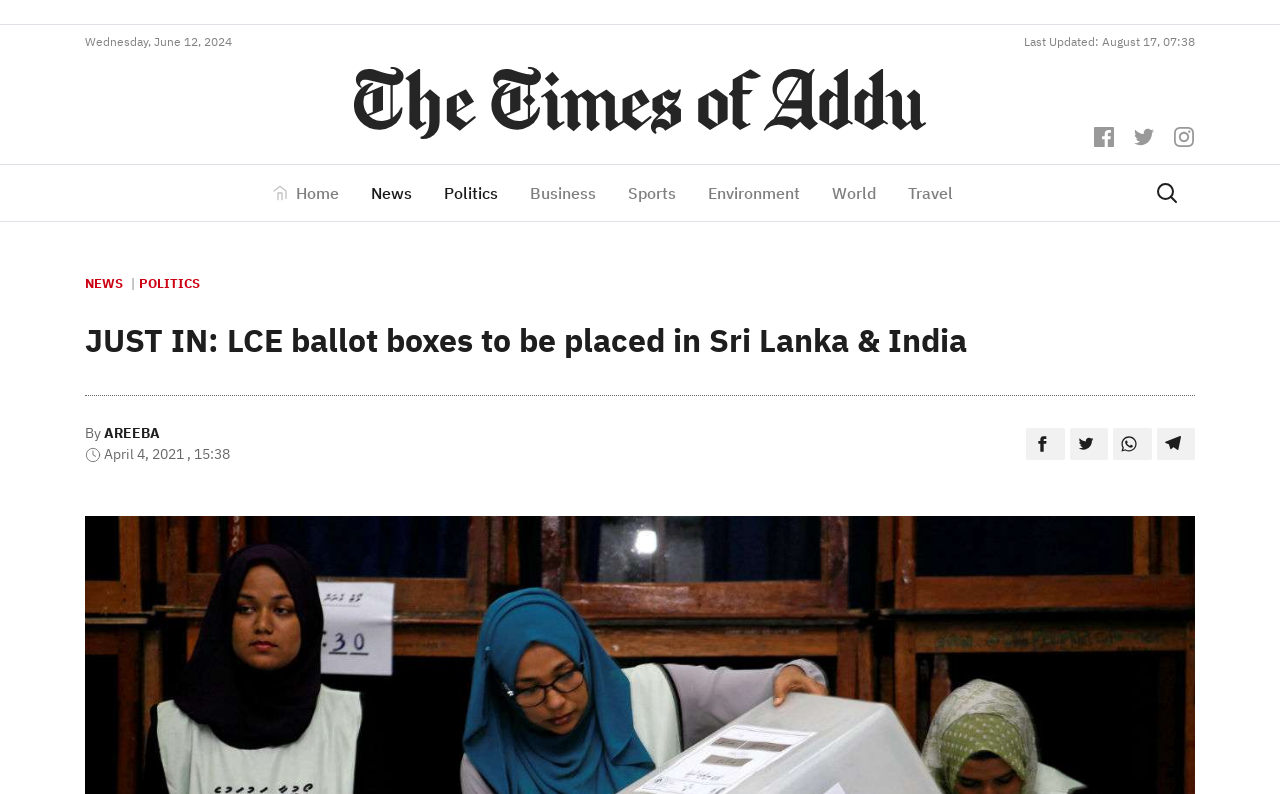Describe all visible elements and their arrangement on the webpage.

This webpage appears to be a news article from The Times of Addu. At the top, there is a date "Wednesday, June 12, 2024" and a "Last Updated" timestamp "August 17, 07:38". Below this, there is a large banner with a link and an image. 

To the right of the banner, there are three social media icons: Facebook, Twitter, and Instagram. 

Below the banner, there is a navigation menu with links to different sections of the website, including "Home", "News", "Politics", "Business", "Sports", "Environment", "World", and "Travel". 

The main content of the webpage is an article with the headline "JUST IN: LCE ballot boxes to be placed in Sri Lanka & India". The article is written by "AREEBA" and has a timestamp of "April 4, 2021, 15:38". There are also several links and images scattered throughout the article. 

At the bottom of the article, there are four more links.